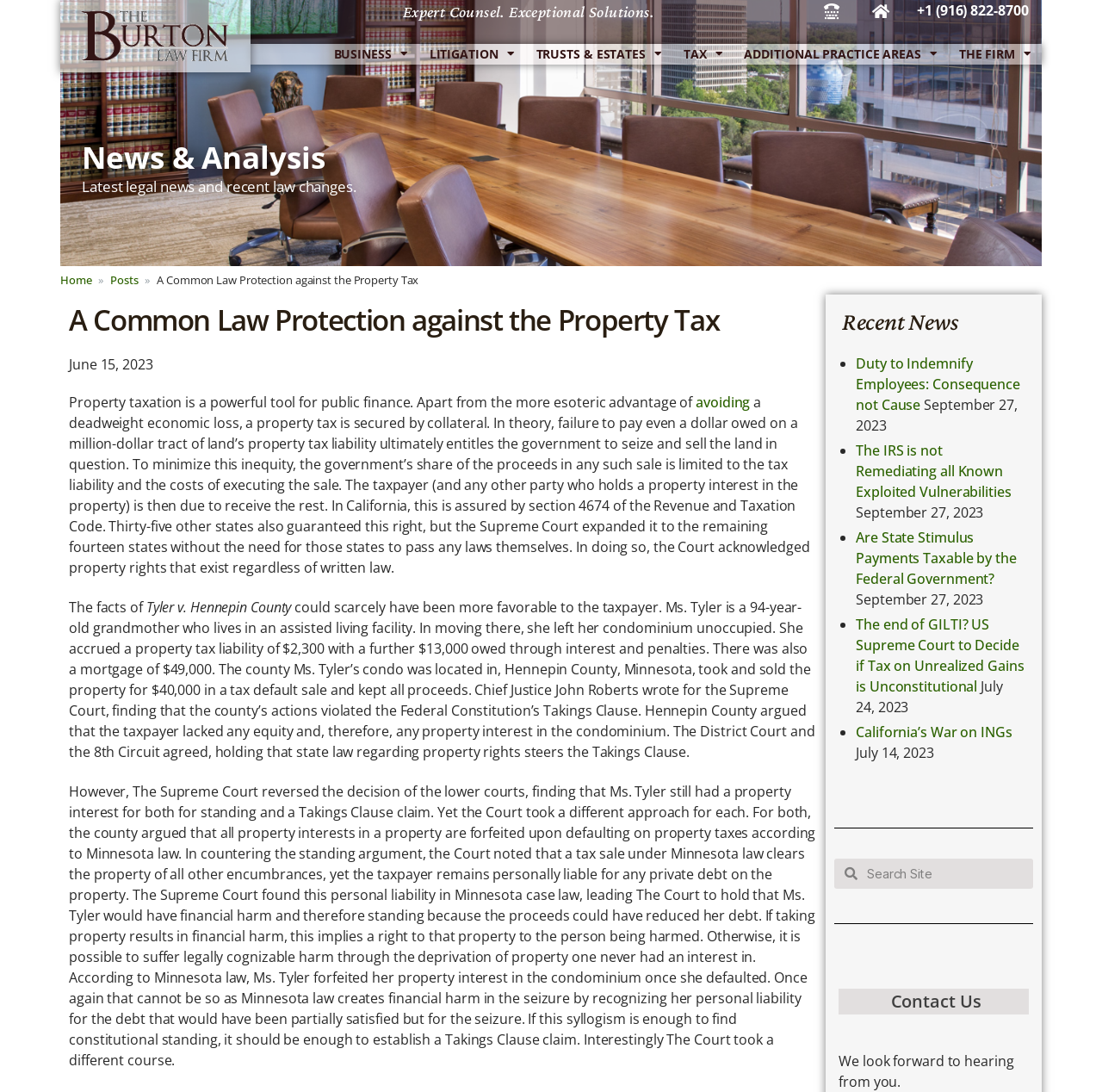Can you specify the bounding box coordinates for the region that should be clicked to fulfill this instruction: "Read the 'A Common Law Protection against the Property Tax' article".

[0.142, 0.249, 0.38, 0.263]